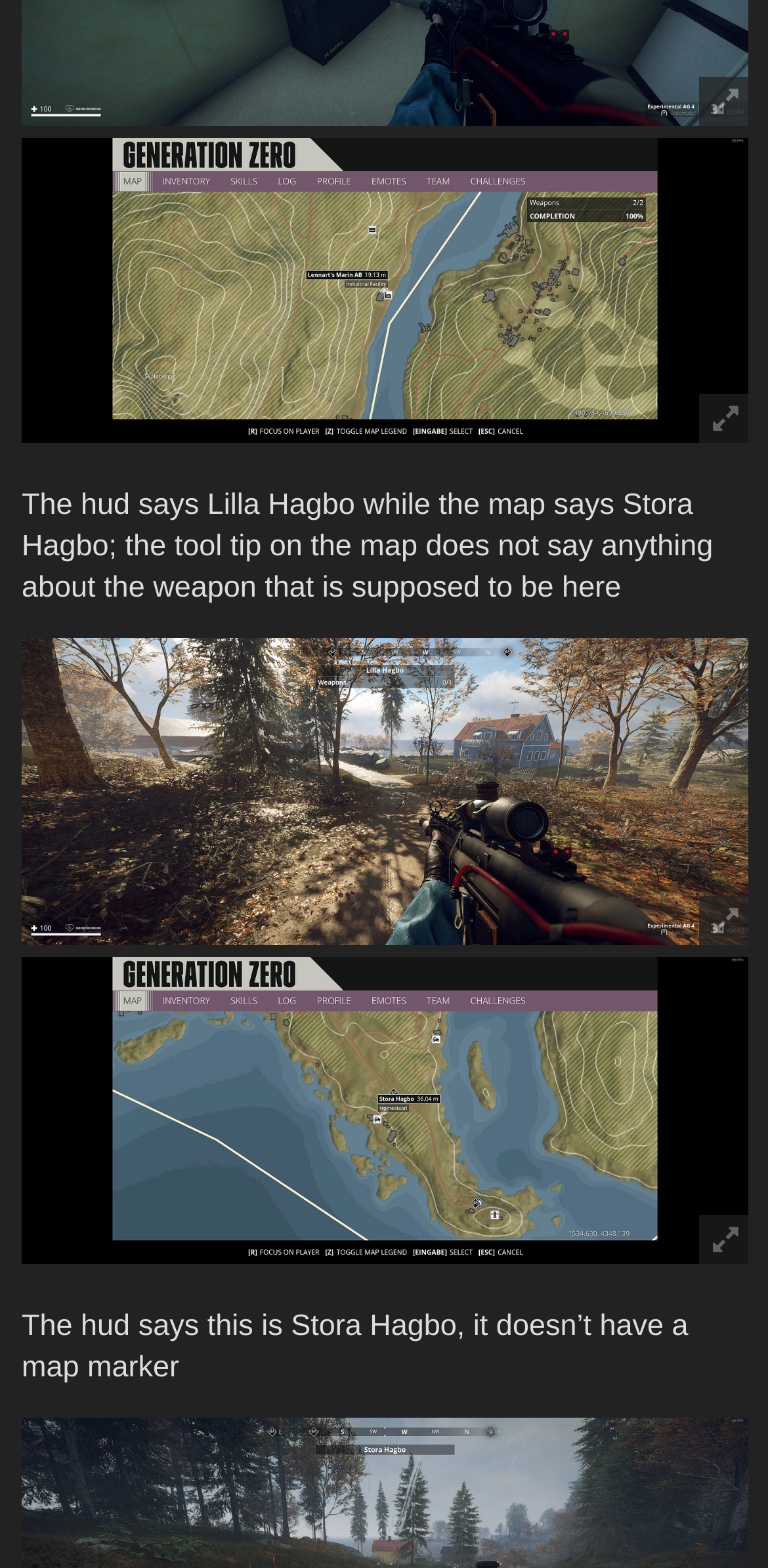Could you find the bounding box coordinates of the clickable area to complete this instruction: "view screenshot 286"?

[0.028, 0.387, 0.974, 0.583]